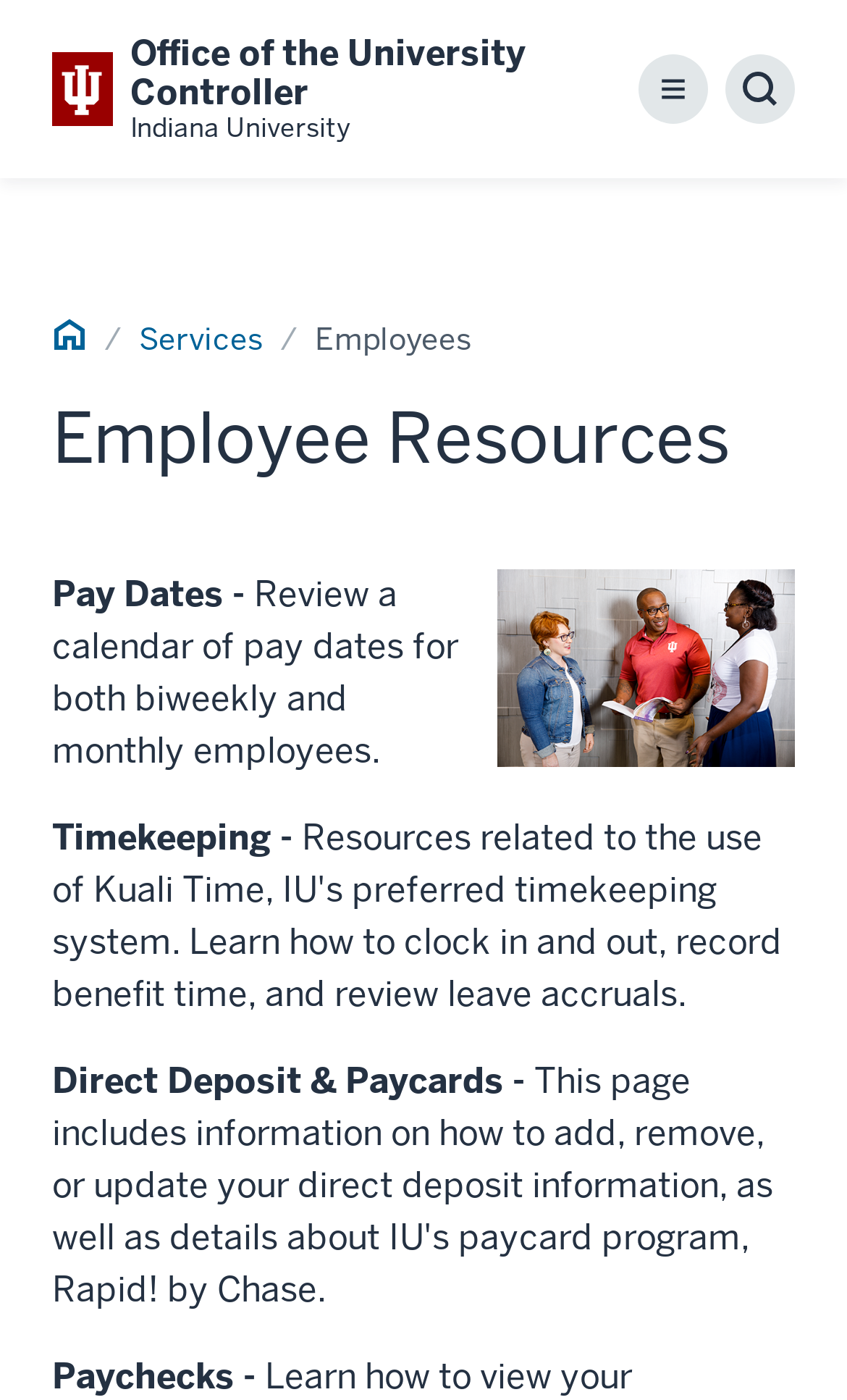Answer the following query with a single word or phrase:
What type of image is displayed on the webpage?

IU employees from Fort Wayne campus